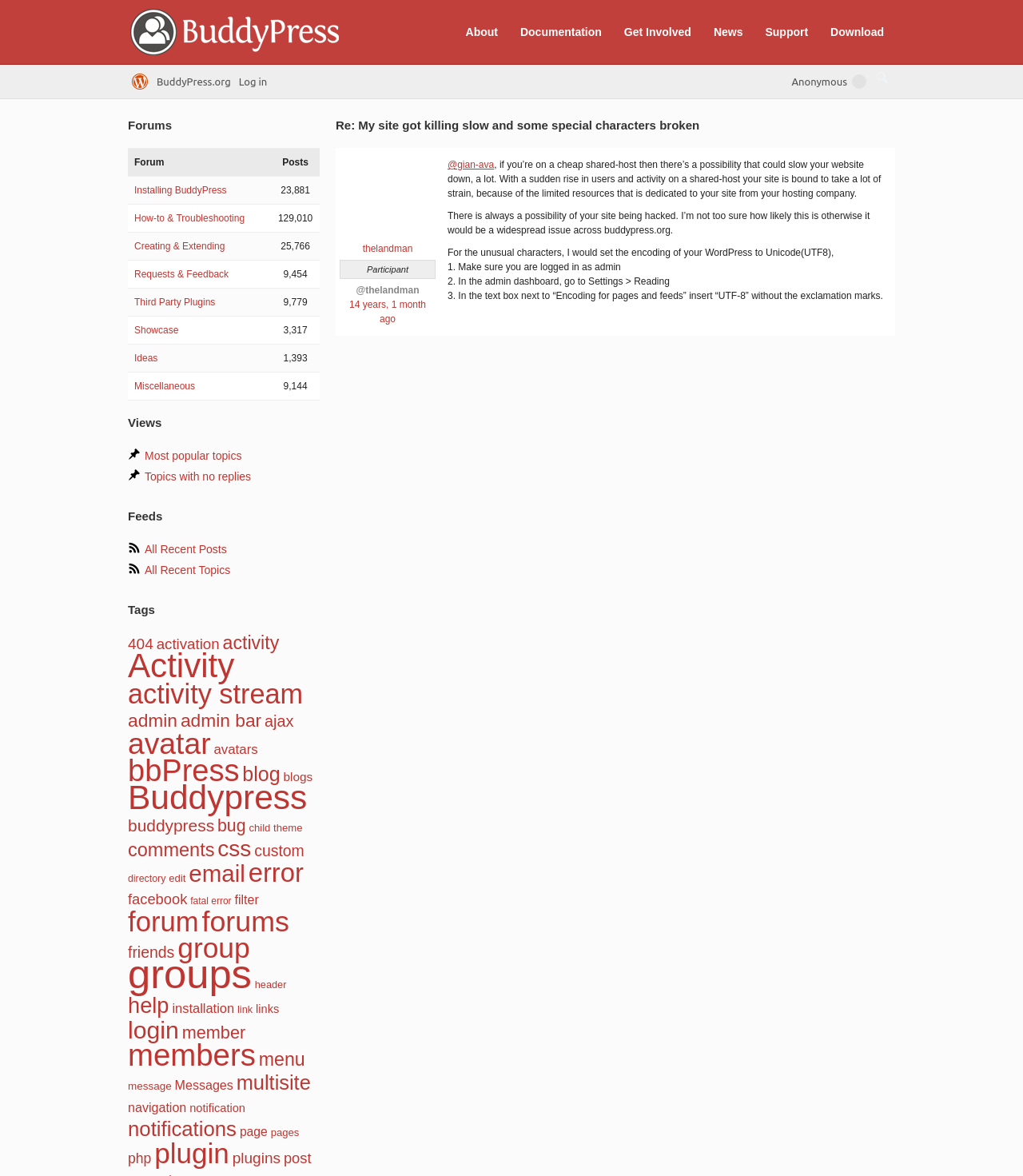Highlight the bounding box coordinates of the region I should click on to meet the following instruction: "Click on the 'Download' button".

[0.803, 0.018, 0.873, 0.037]